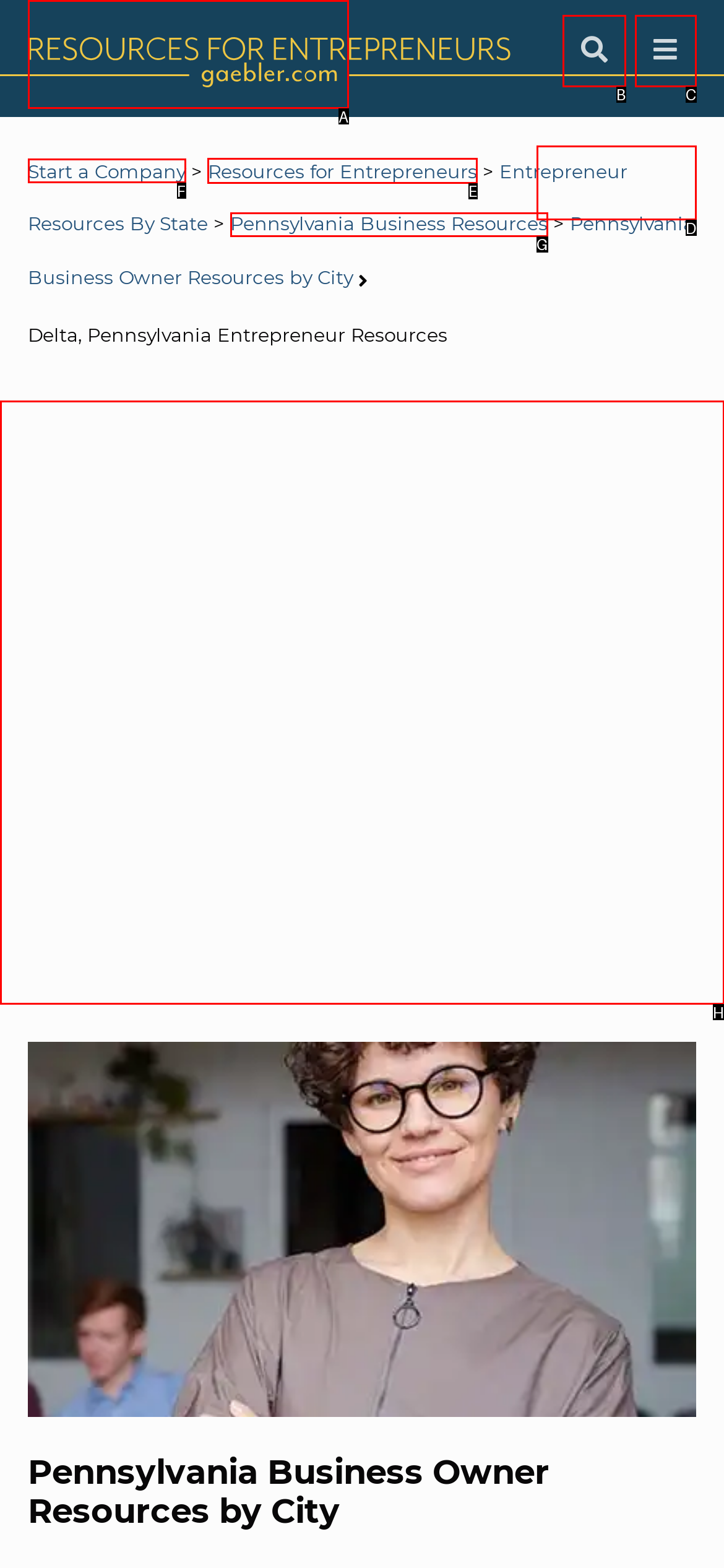Determine the HTML element to click for the instruction: Go to Resources for Entrepreneurs.
Answer with the letter corresponding to the correct choice from the provided options.

E